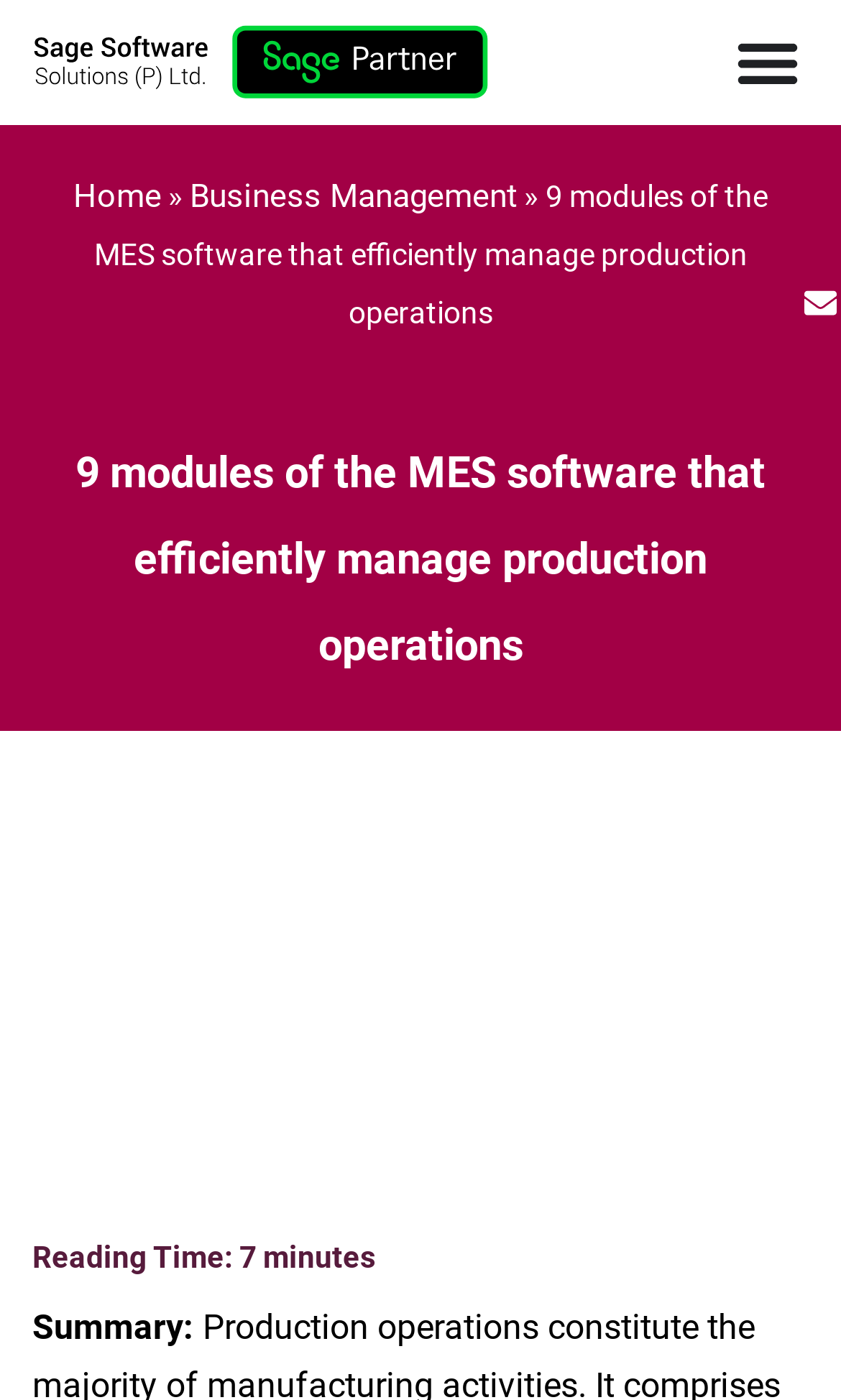Please provide a comprehensive answer to the question based on the screenshot: How many navigation items are in the menu?

The menu toggle button is present, but the number of navigation items is not specified. We can see that there is a breadcrumbs navigation section, but the number of items in the menu is not explicitly stated.